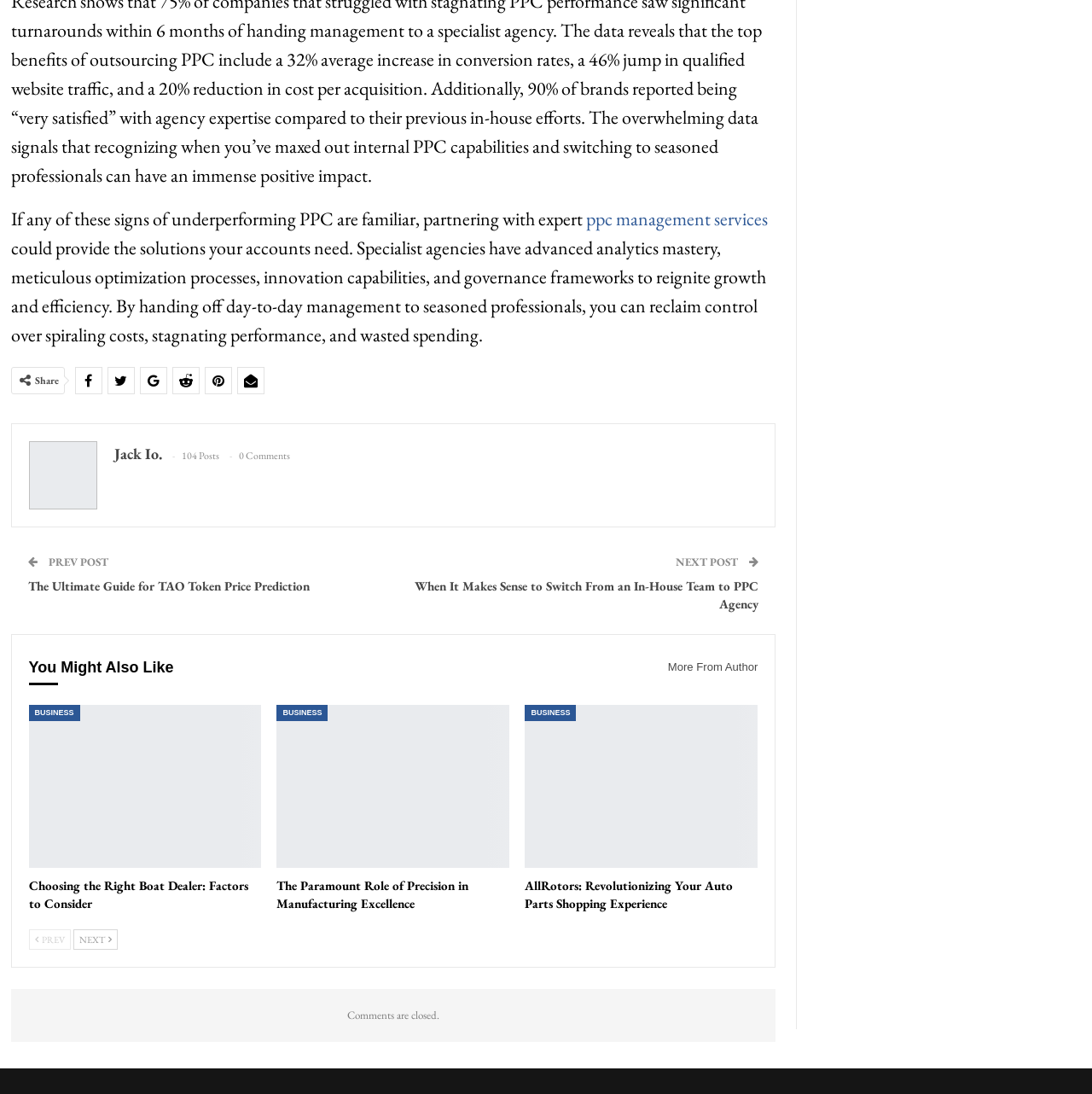Please study the image and answer the question comprehensively:
Is commenting allowed on this post?

The text 'Comments are closed.' at the bottom of the webpage indicates that commenting is not allowed on this post.